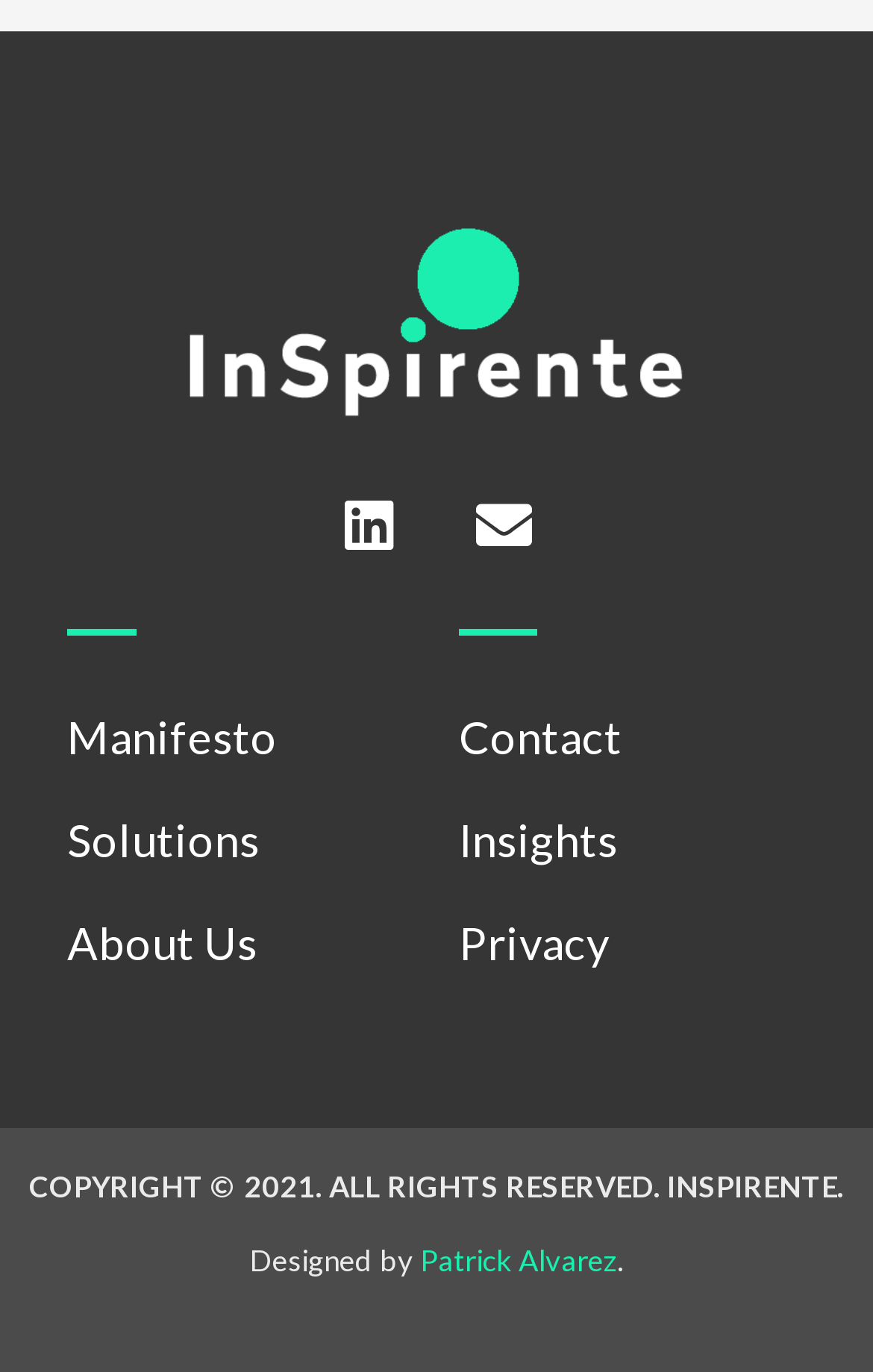Locate the bounding box coordinates of the element to click to perform the following action: 'Learn about our solutions'. The coordinates should be given as four float values between 0 and 1, in the form of [left, top, right, bottom].

[0.077, 0.575, 0.474, 0.65]